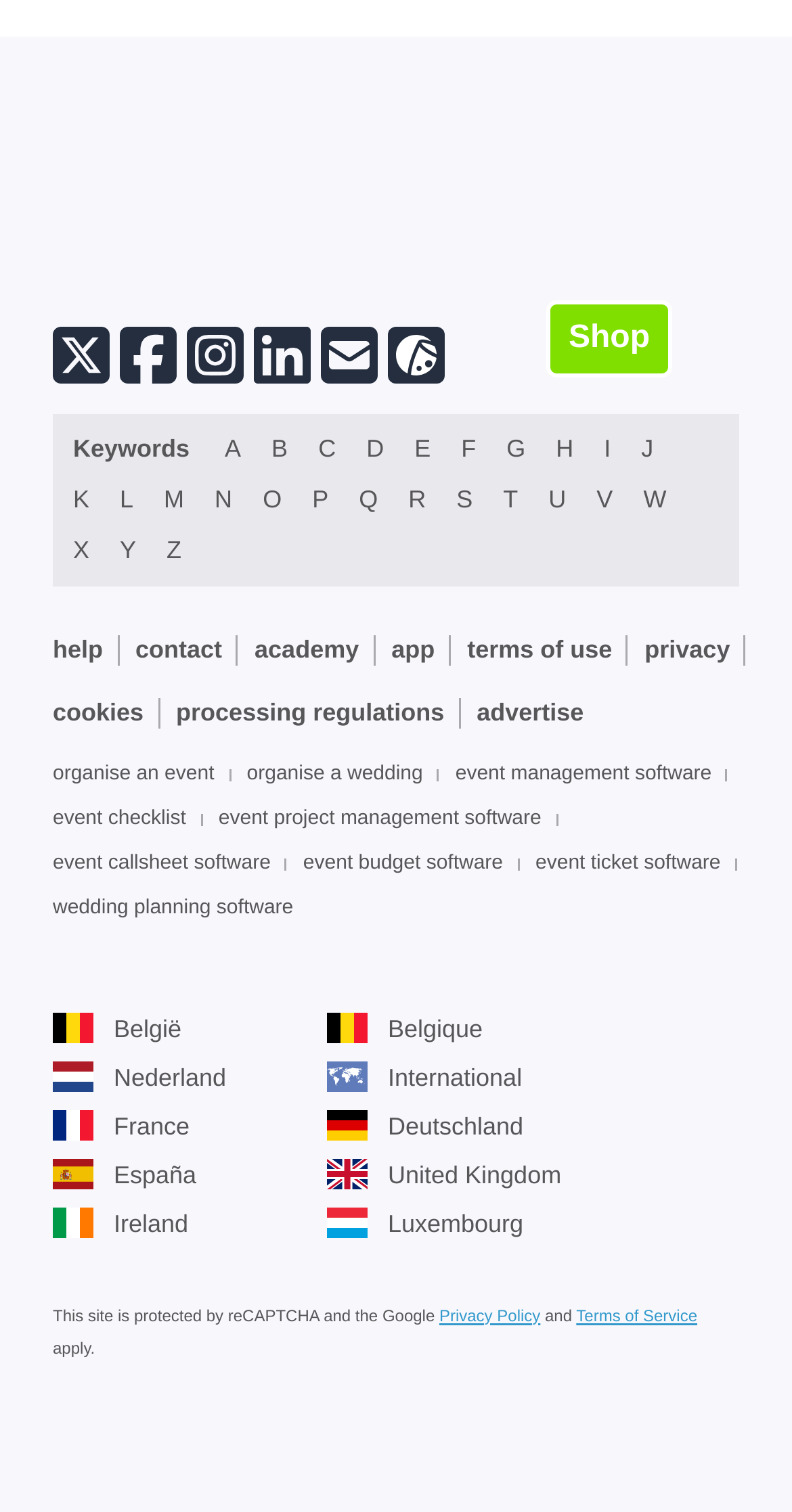Specify the bounding box coordinates of the area to click in order to follow the given instruction: "Download on the App Store."

[0.326, 0.916, 0.623, 0.964]